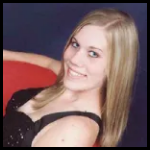Please provide a brief answer to the question using only one word or phrase: 
What is Katarina's career aspiration?

Medical coding